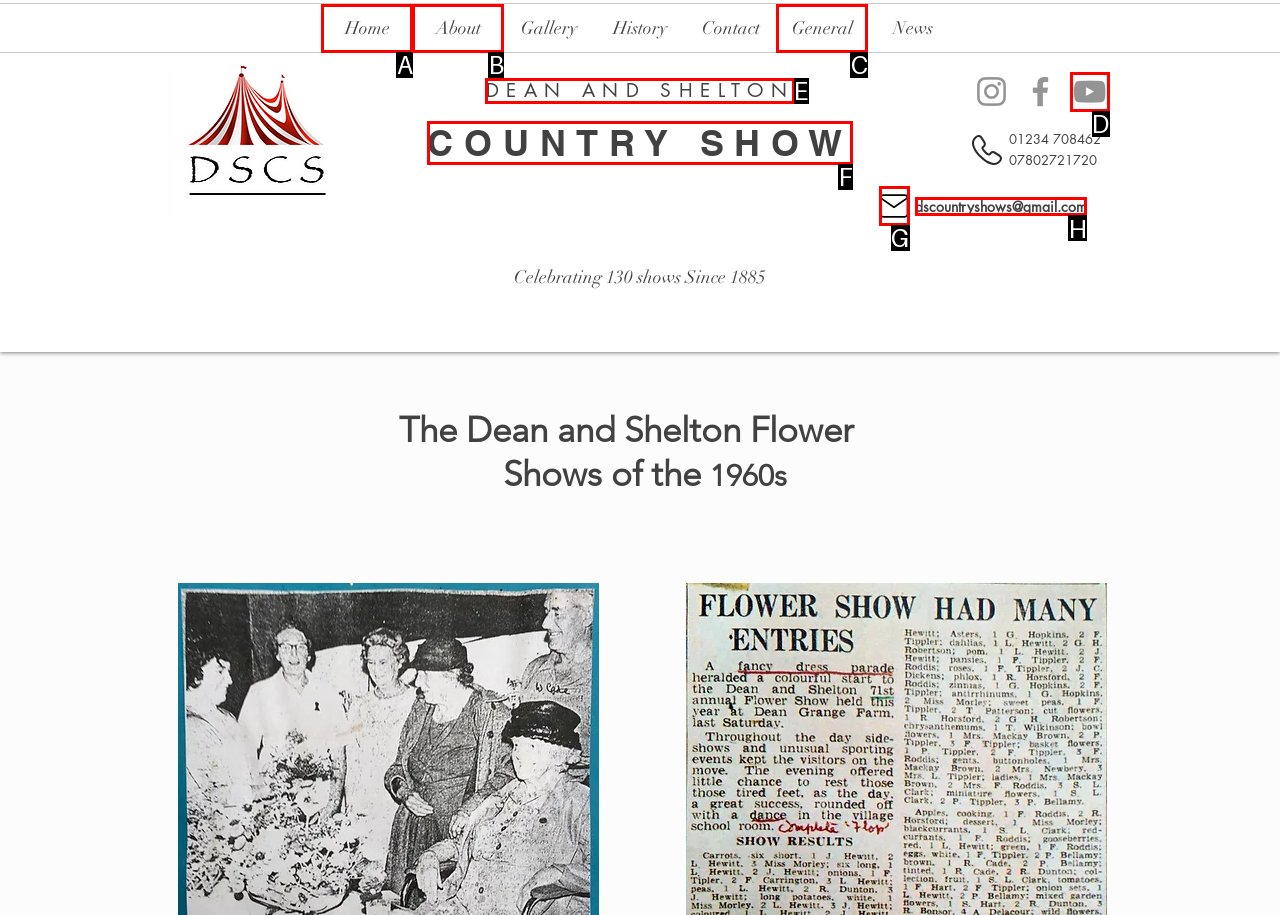Please identify the correct UI element to click for the task: Contact us through email Respond with the letter of the appropriate option.

H